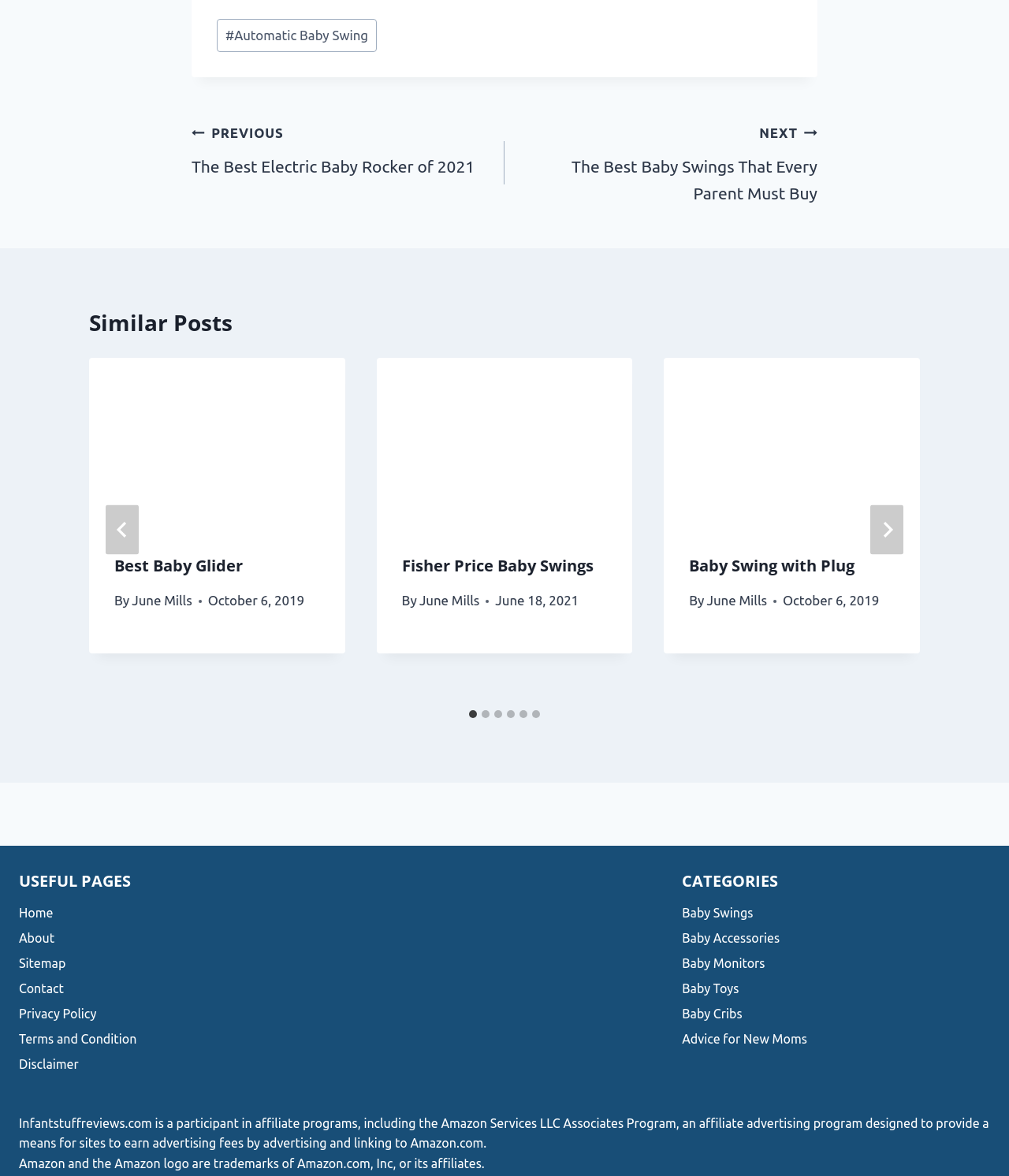Please reply to the following question using a single word or phrase: 
What is the name of the website?

Infantstuffreviews.com